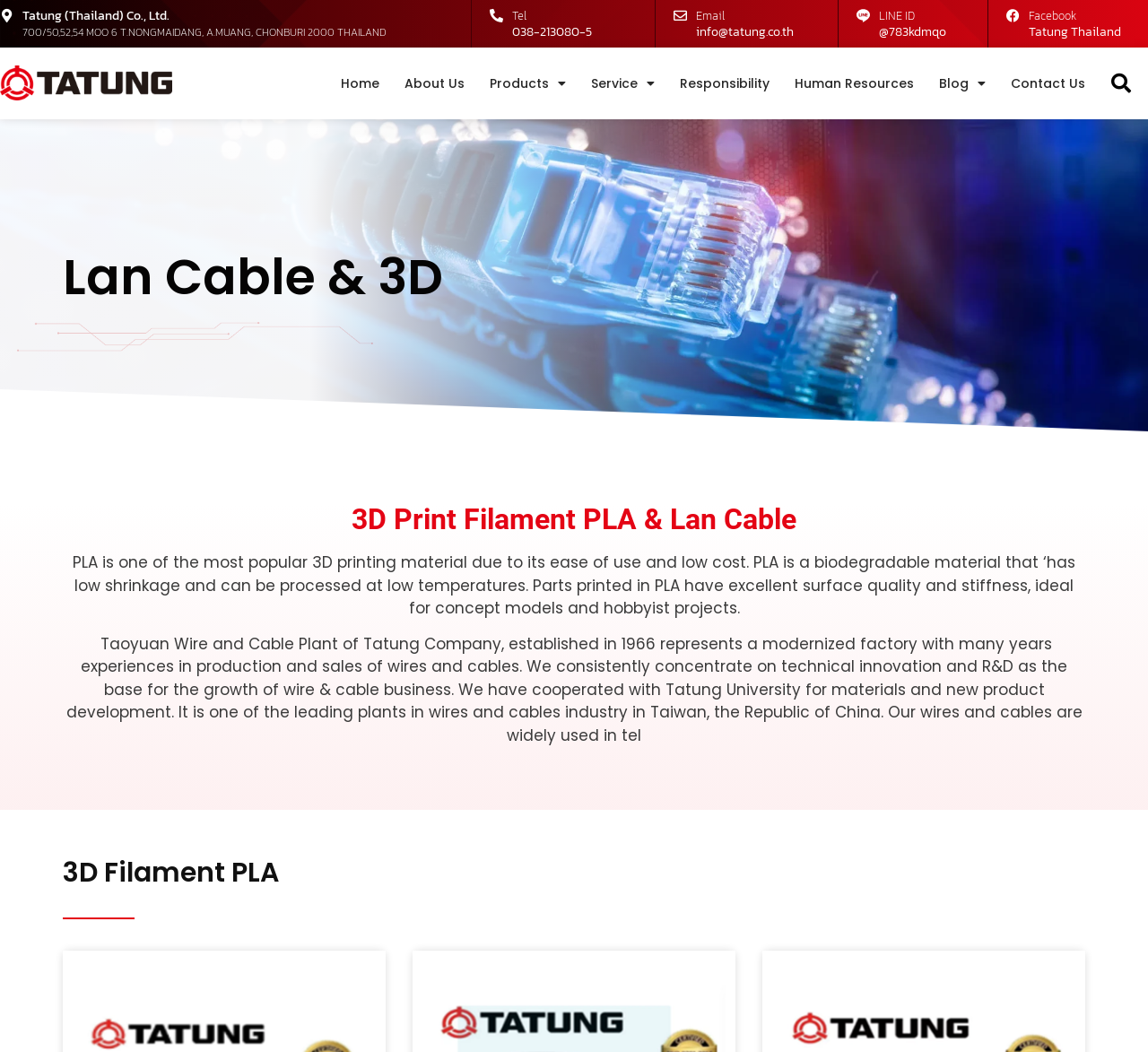Could you highlight the region that needs to be clicked to execute the instruction: "Search for something"?

[0.961, 0.062, 0.992, 0.096]